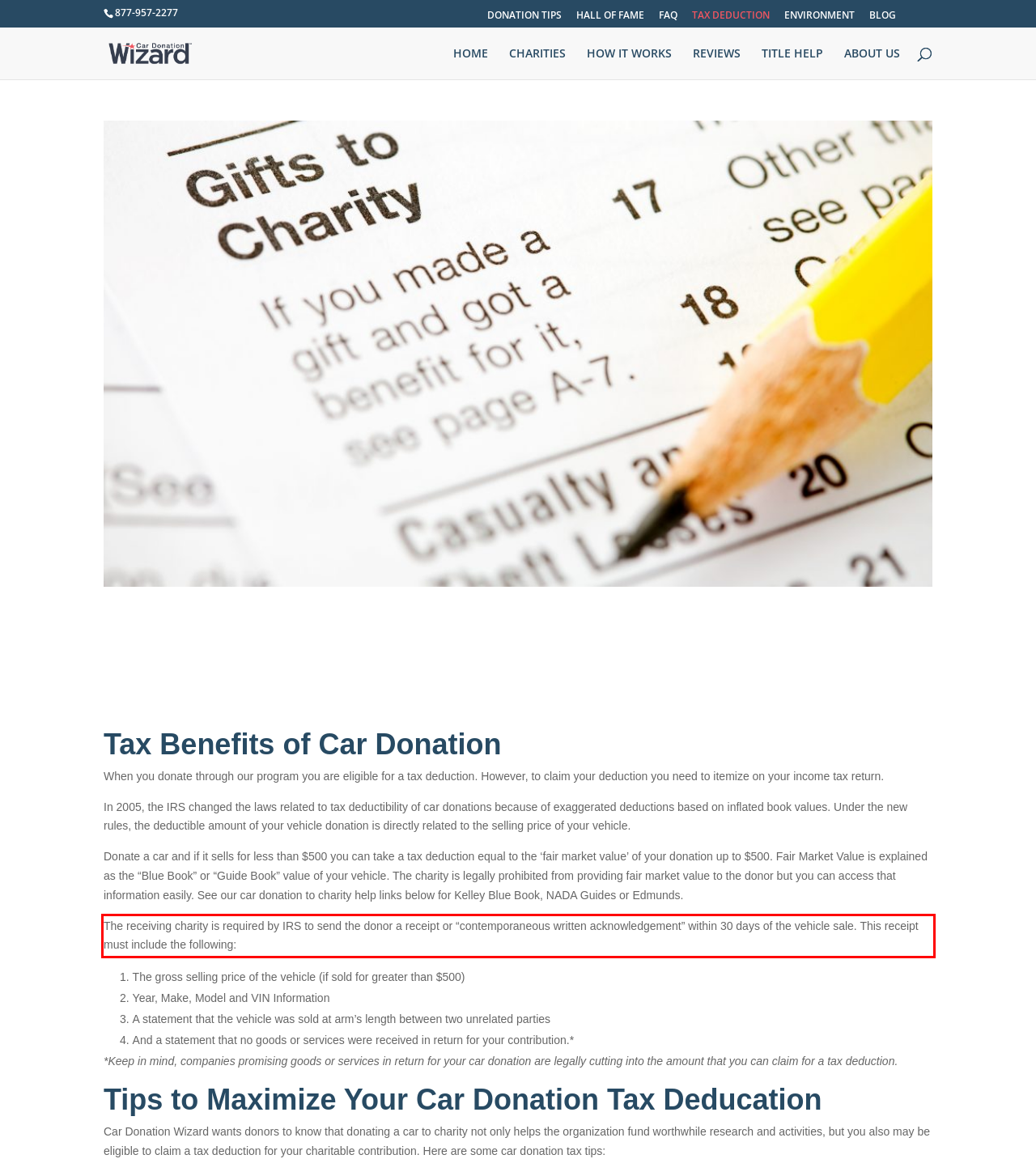Please look at the webpage screenshot and extract the text enclosed by the red bounding box.

The receiving charity is required by IRS to send the donor a receipt or “contemporaneous written acknowledgement” within 30 days of the vehicle sale. This receipt must include the following: